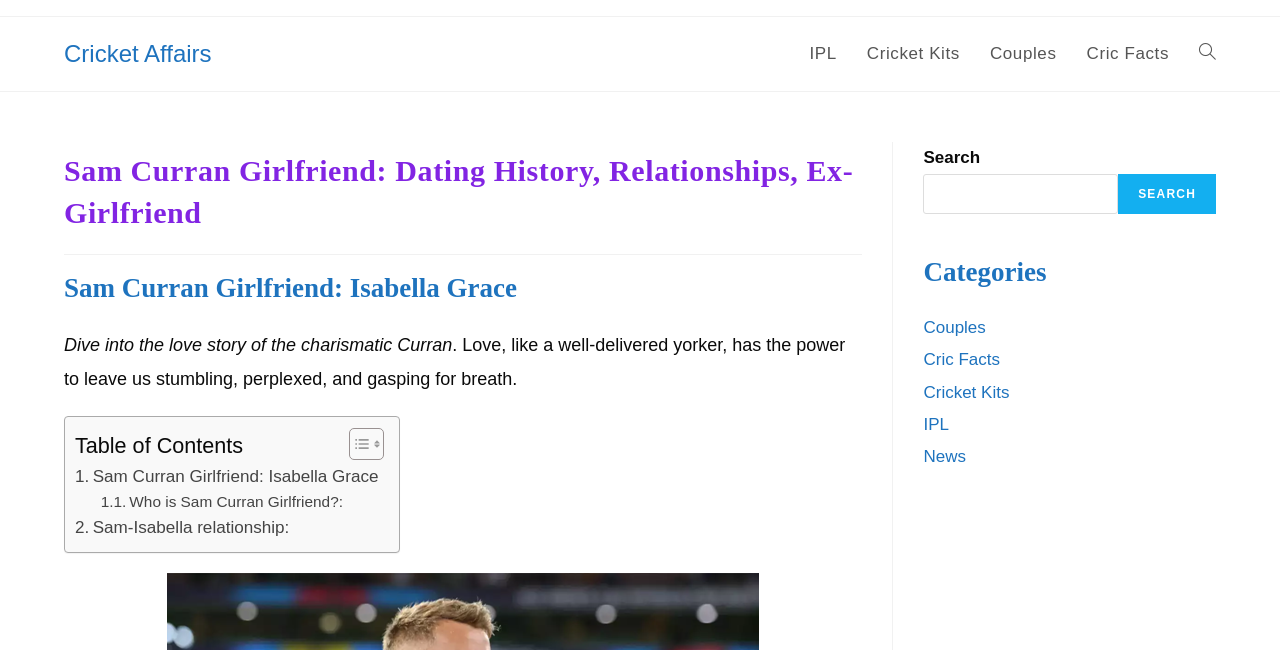Please determine the bounding box coordinates of the element's region to click for the following instruction: "Search for cricket news".

[0.721, 0.268, 0.874, 0.33]